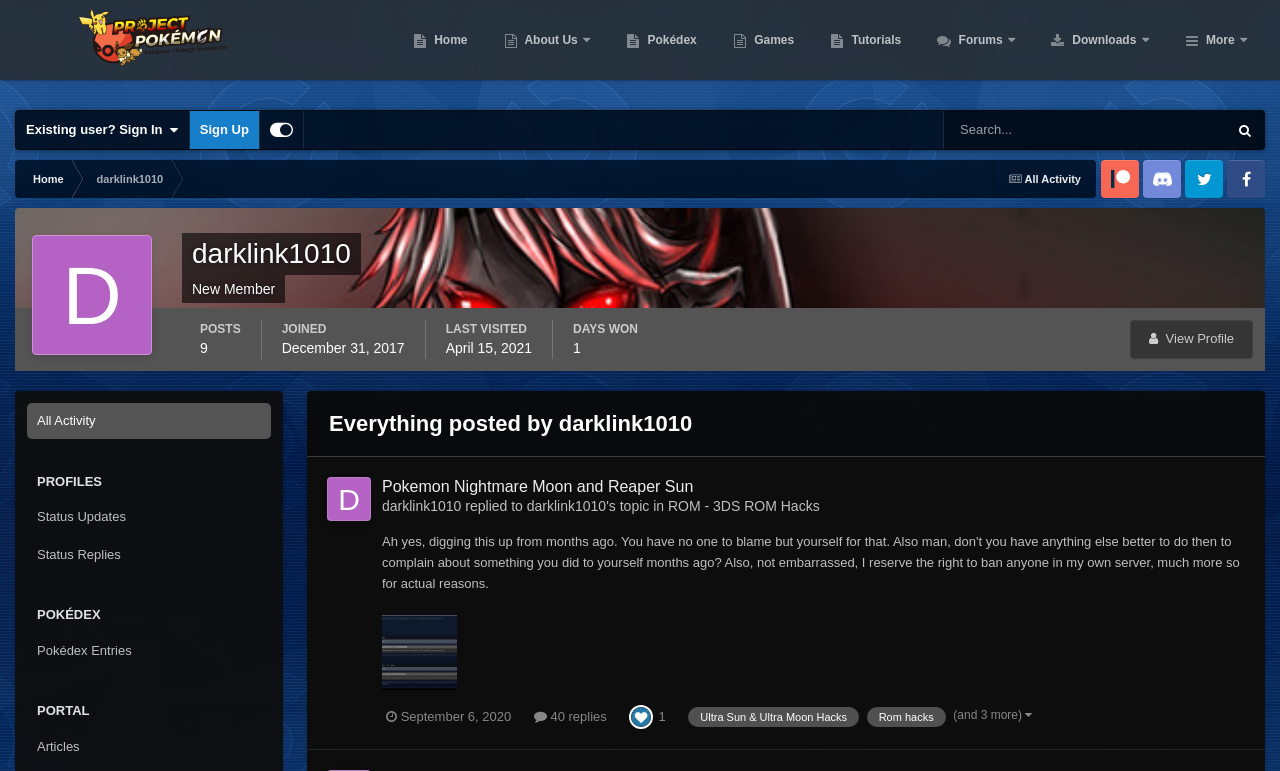Show the bounding box coordinates for the HTML element as described: "General".

None